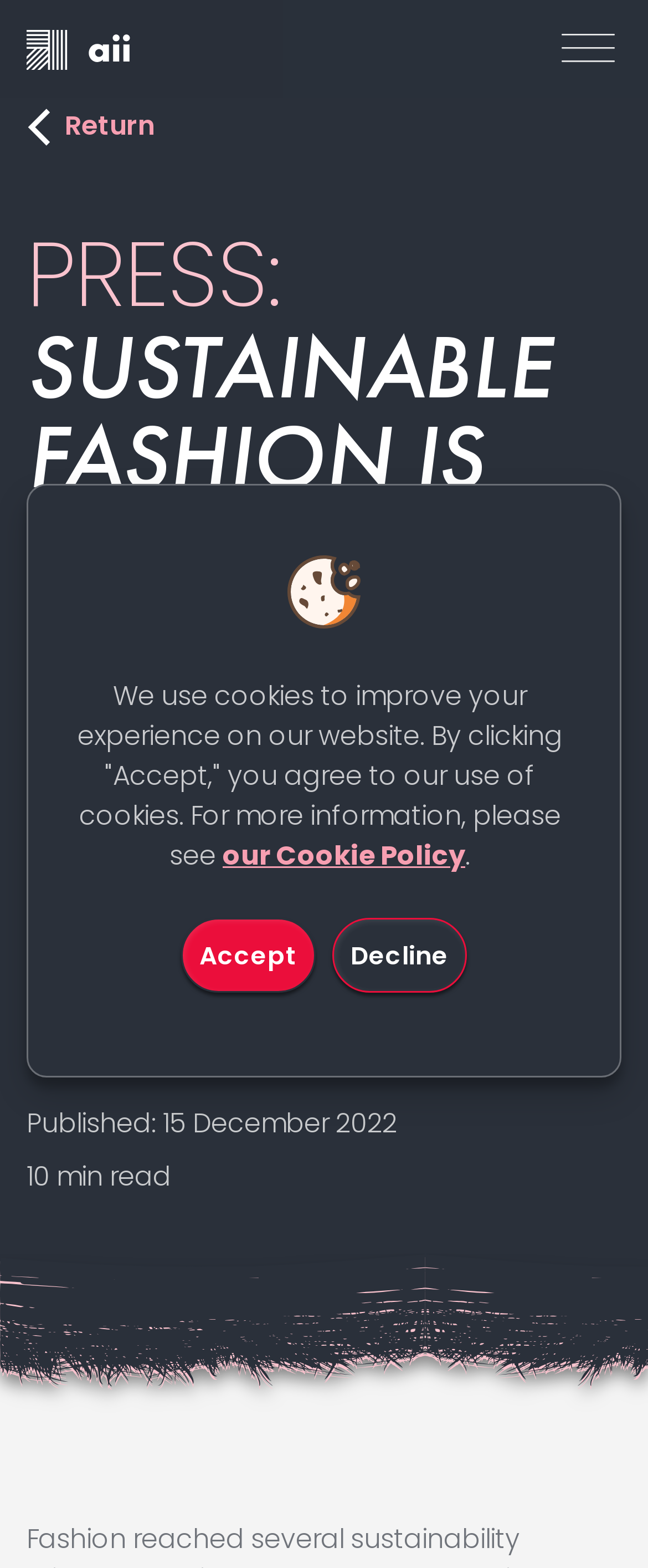Please identify the bounding box coordinates of the element that needs to be clicked to execute the following command: "Browse January 2022". Provide the bounding box using four float numbers between 0 and 1, formatted as [left, top, right, bottom].

None